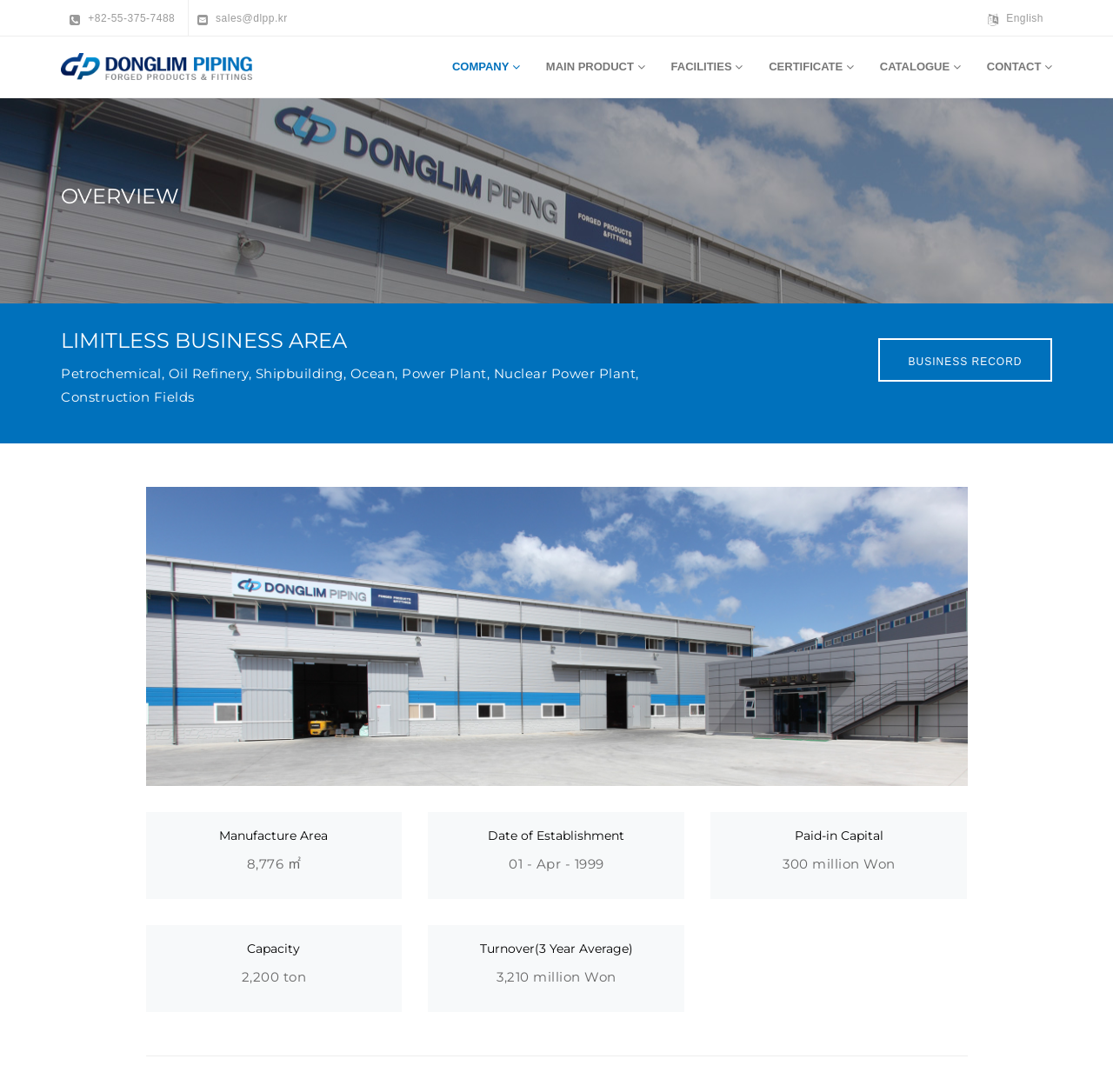What is the company's business area?
Look at the screenshot and respond with one word or a short phrase.

Petrochemical, Oil Refinery, etc.